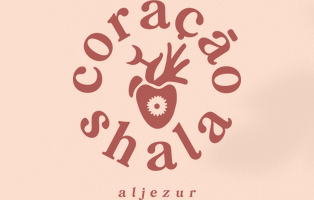What is 'shala' often associated with?
Based on the visual details in the image, please answer the question thoroughly.

The caption explains that 'shala' is often associated with a place for yoga or learning. This is evident from the context, as the logo is for a wellness center that focuses on yoga, therapies, and personal growth.